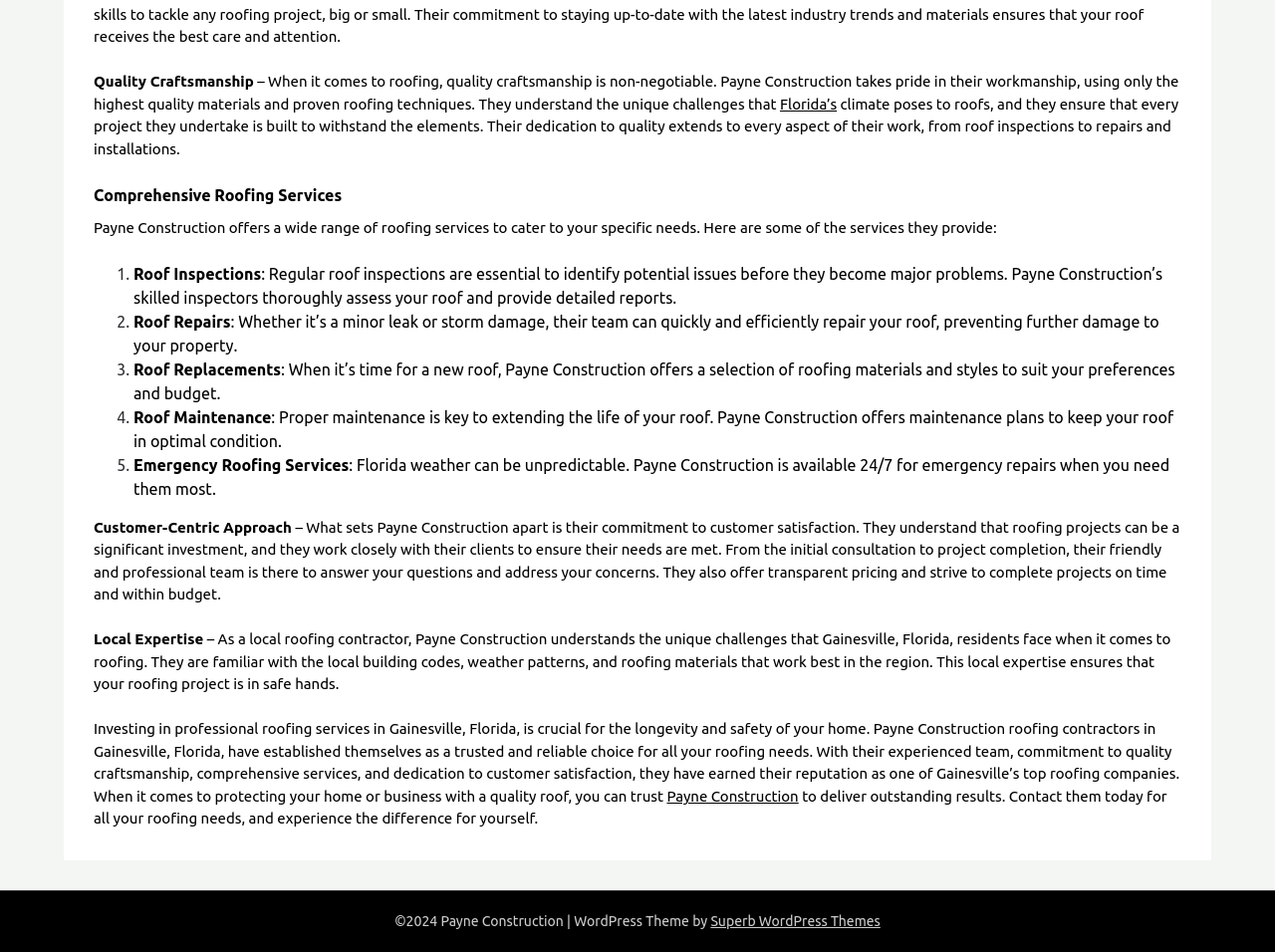What is the purpose of Payne Construction's maintenance plans?
Answer the question with just one word or phrase using the image.

Extend roof life